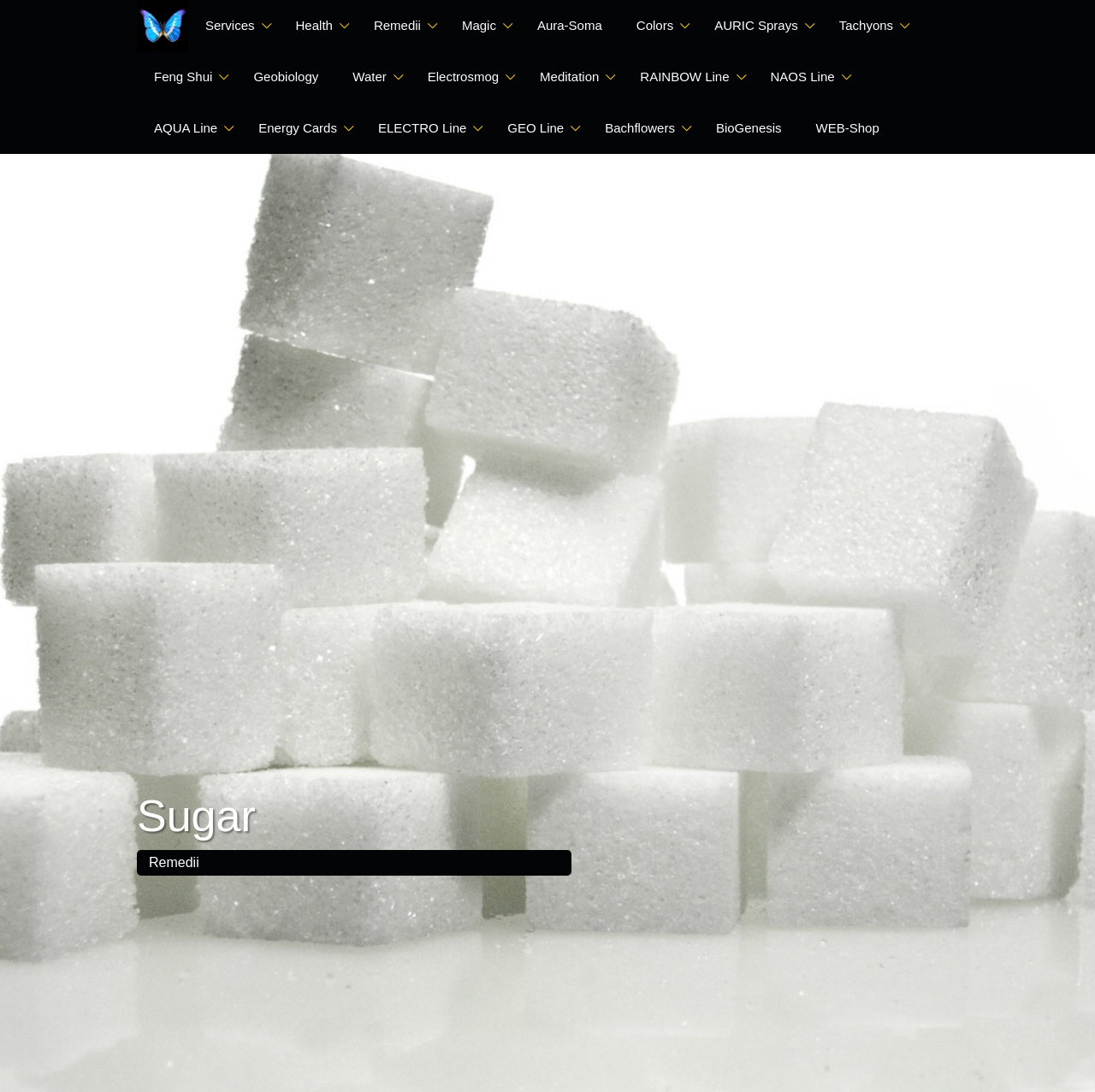Find the bounding box coordinates of the clickable area required to complete the following action: "View RAINBOW Line".

[0.569, 0.047, 0.682, 0.094]